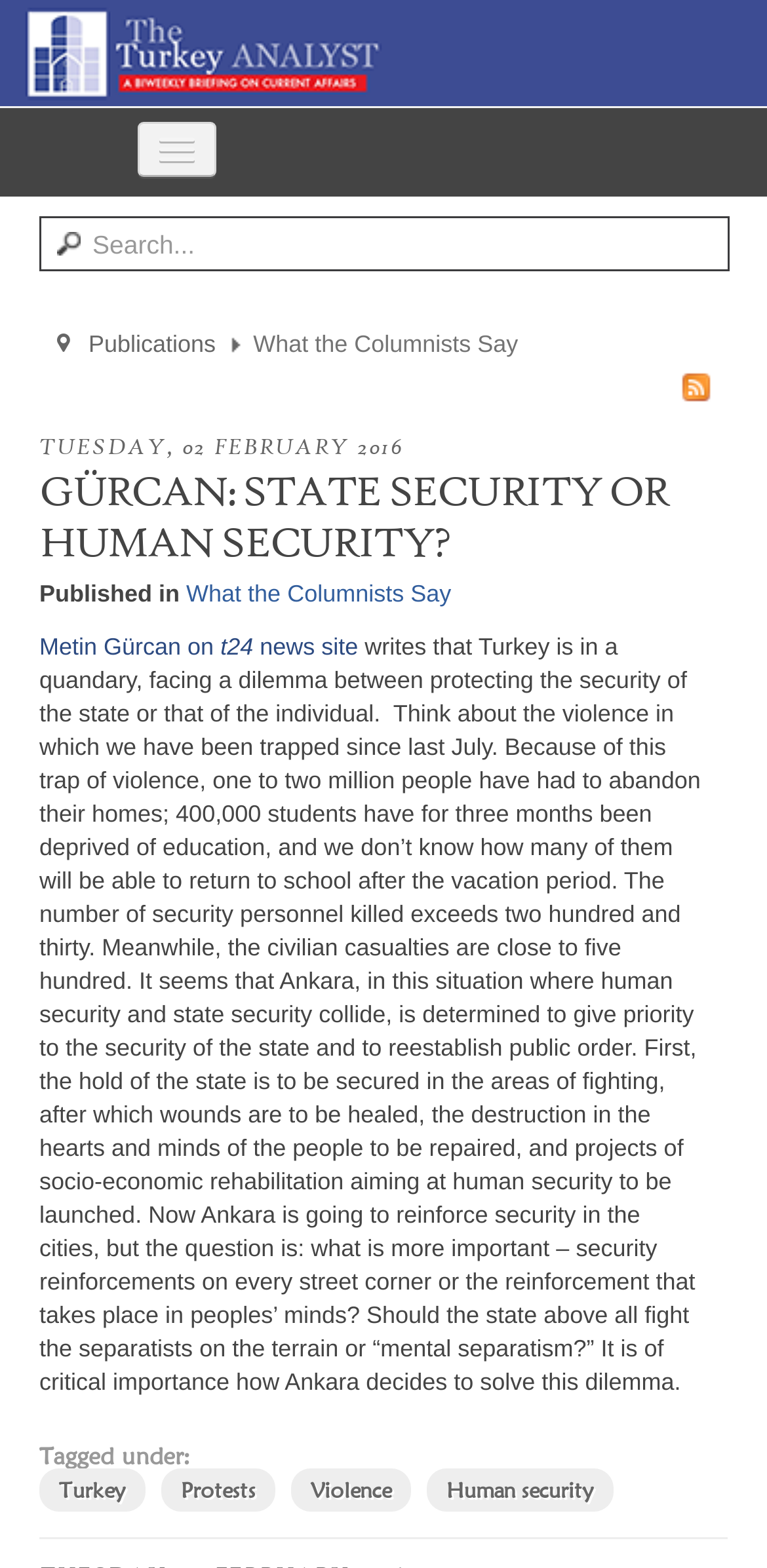Please determine the bounding box coordinates of the element's region to click in order to carry out the following instruction: "Read the article 'GÜRCAN: STATE SECURITY OR HUMAN SECURITY?'". The coordinates should be four float numbers between 0 and 1, i.e., [left, top, right, bottom].

[0.051, 0.296, 0.871, 0.362]